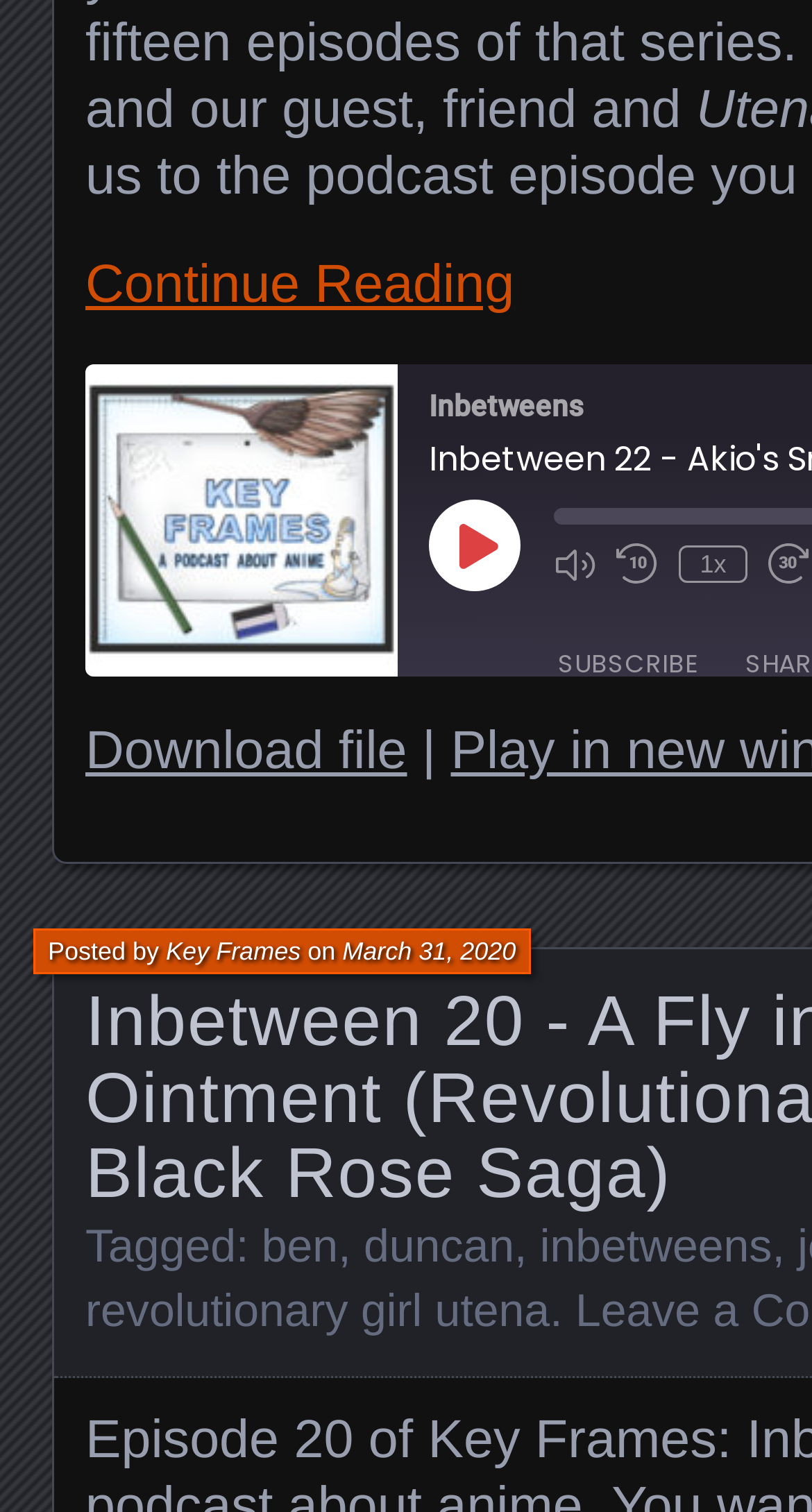Please identify the bounding box coordinates of the clickable element to fulfill the following instruction: "Subscribe to the channel". The coordinates should be four float numbers between 0 and 1, i.e., [left, top, right, bottom].

[0.662, 0.422, 0.885, 0.455]